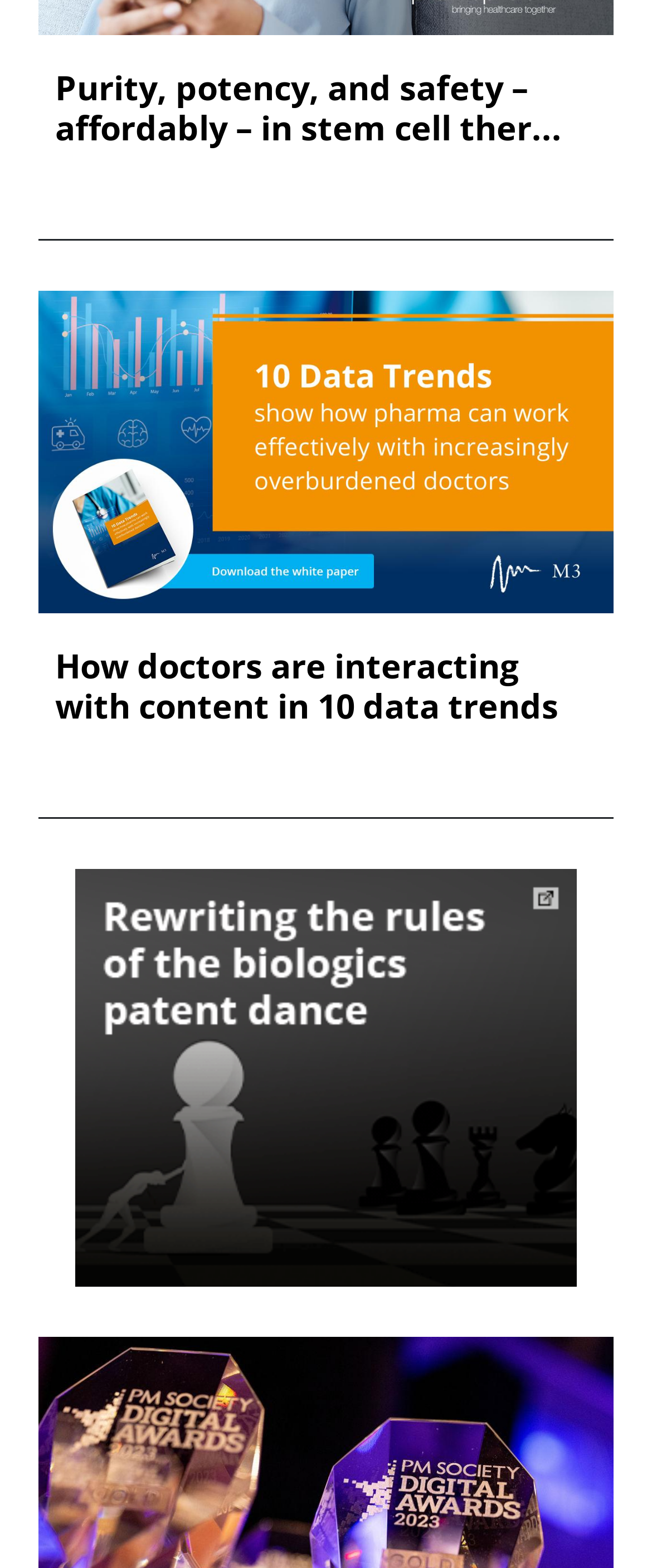Specify the bounding box coordinates of the element's region that should be clicked to achieve the following instruction: "Download the 10 data trends white paper". The bounding box coordinates consist of four float numbers between 0 and 1, in the format [left, top, right, bottom].

[0.059, 0.185, 0.941, 0.391]